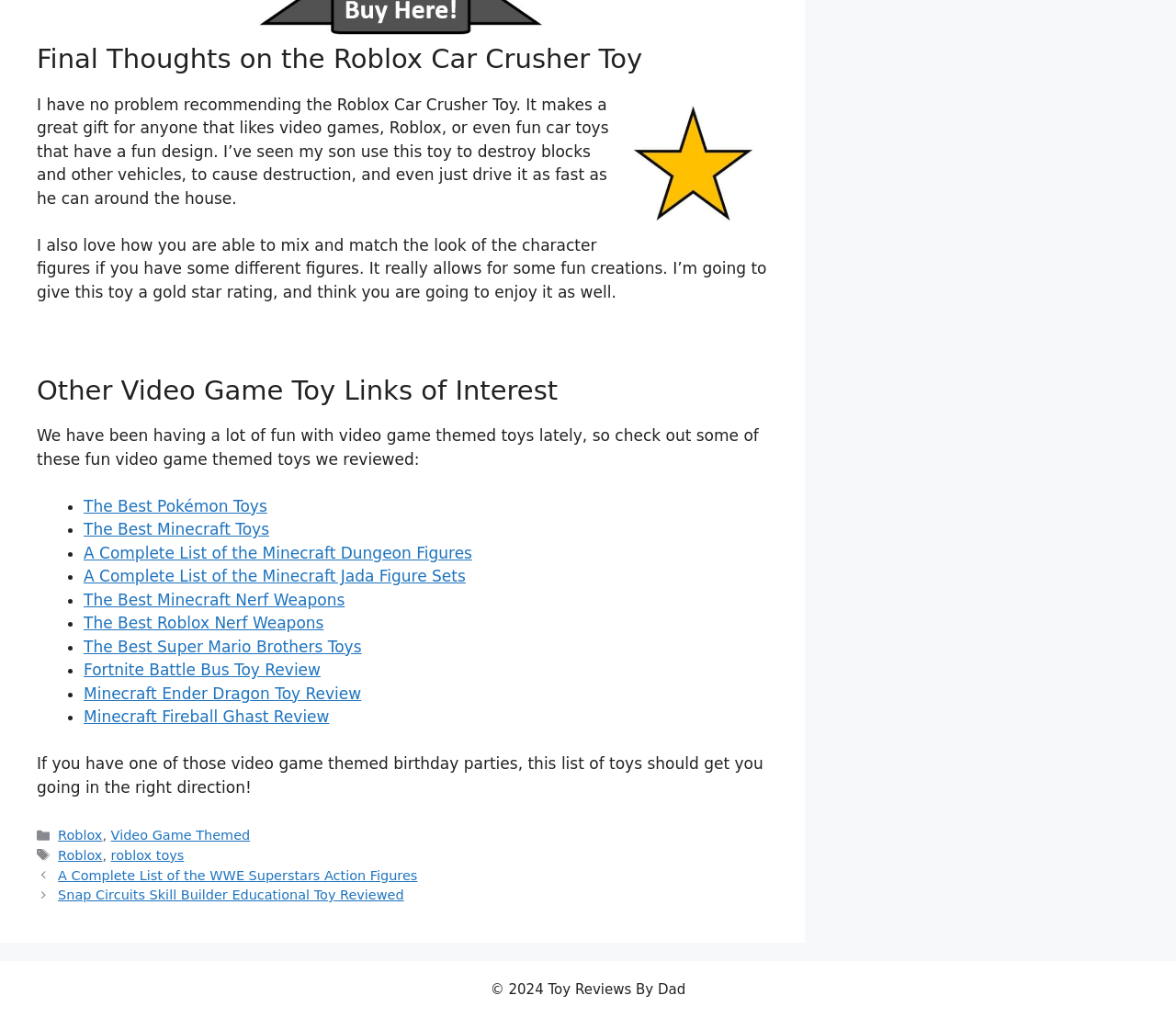Find the bounding box coordinates of the element you need to click on to perform this action: 'Click the 'Roblox' category link'. The coordinates should be represented by four float values between 0 and 1, in the format [left, top, right, bottom].

[0.049, 0.813, 0.087, 0.828]